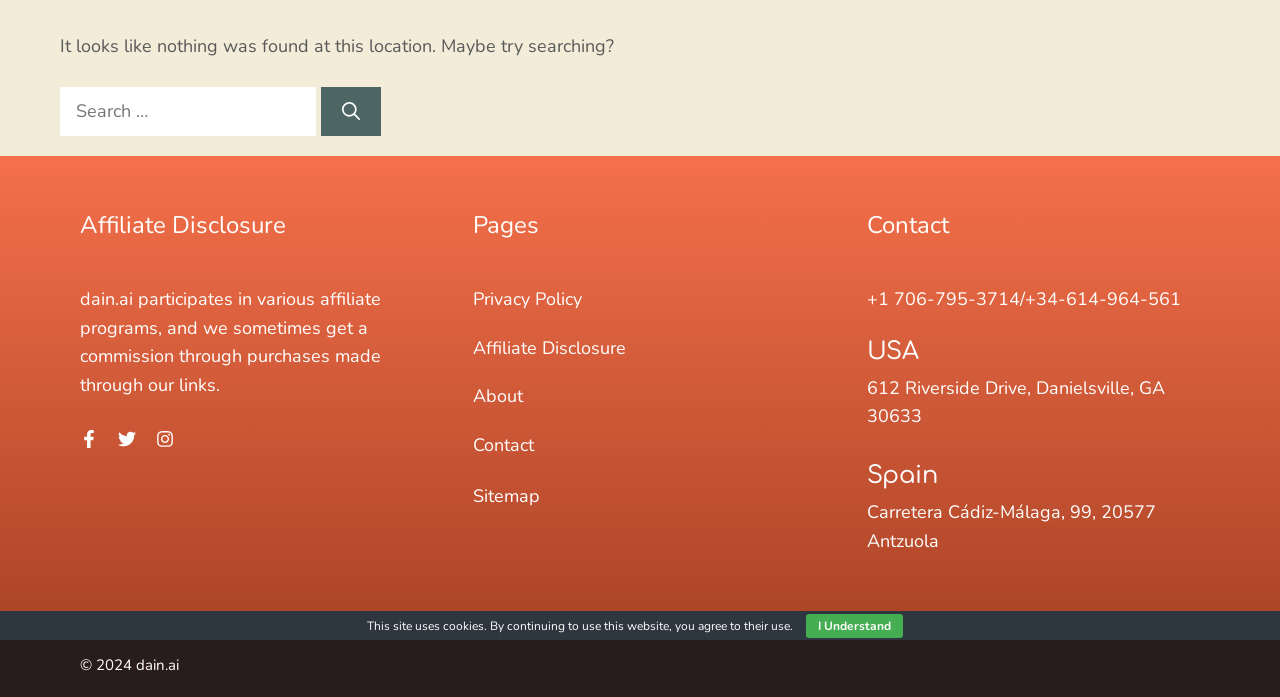From the webpage screenshot, predict the bounding box coordinates (top-left x, top-left y, bottom-right x, bottom-right y) for the UI element described here: parent_node: Search for: aria-label="Search"

[0.251, 0.125, 0.298, 0.196]